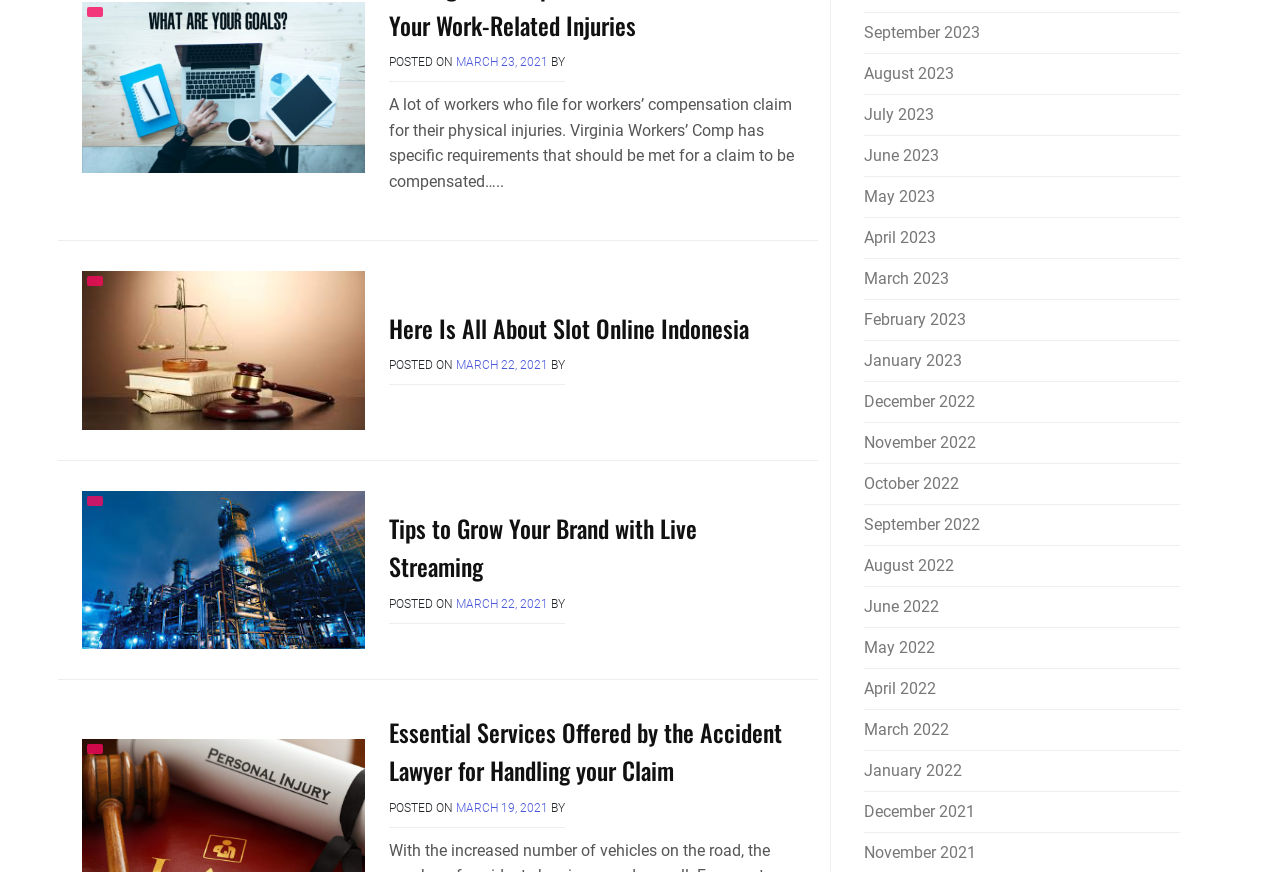Please find the bounding box coordinates of the clickable region needed to complete the following instruction: "Browse the articles in March 2023". The bounding box coordinates must consist of four float numbers between 0 and 1, i.e., [left, top, right, bottom].

[0.675, 0.308, 0.741, 0.33]